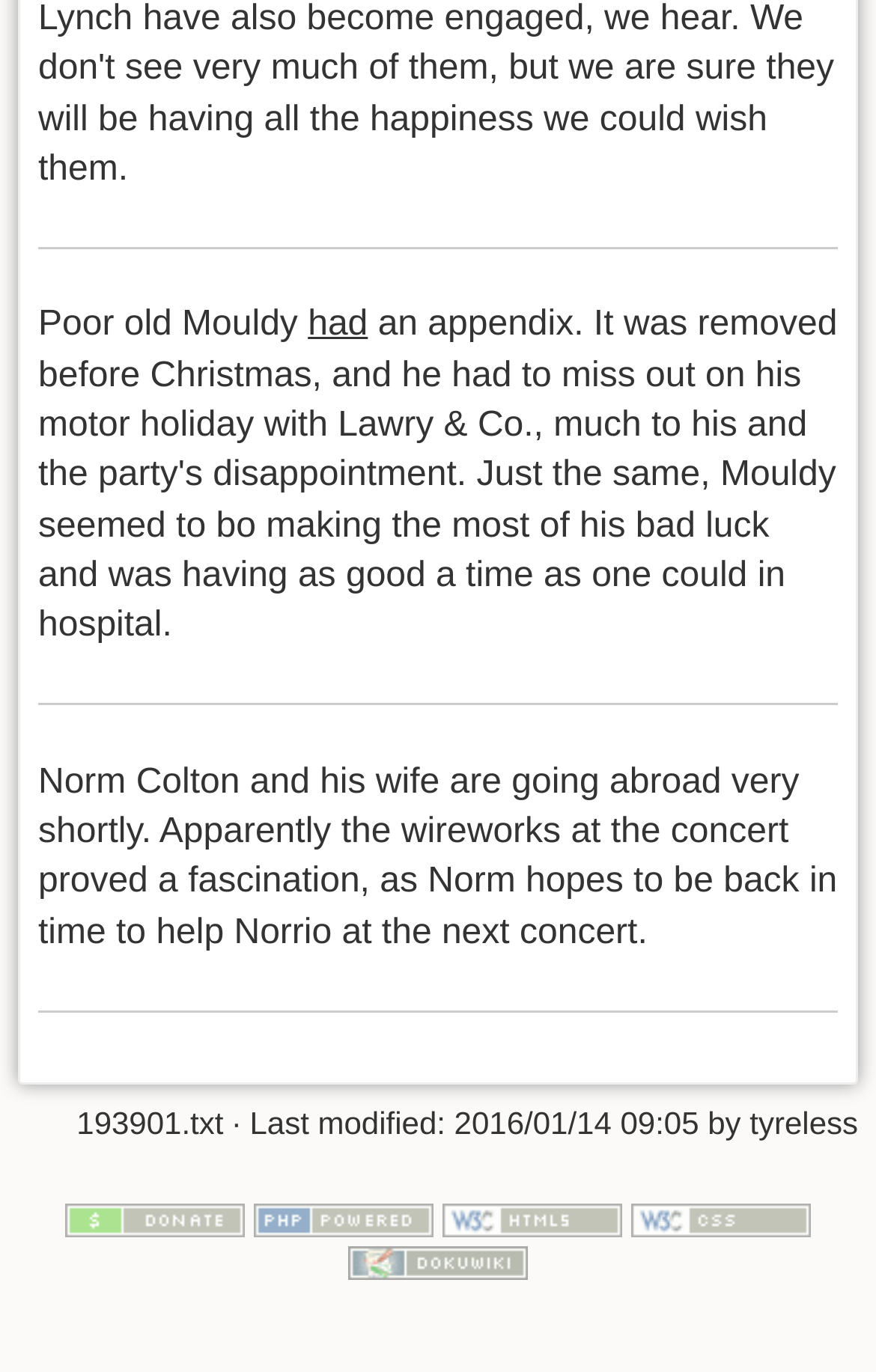Answer the following in one word or a short phrase: 
What is the name of the person who modified the webpage last?

tyreless